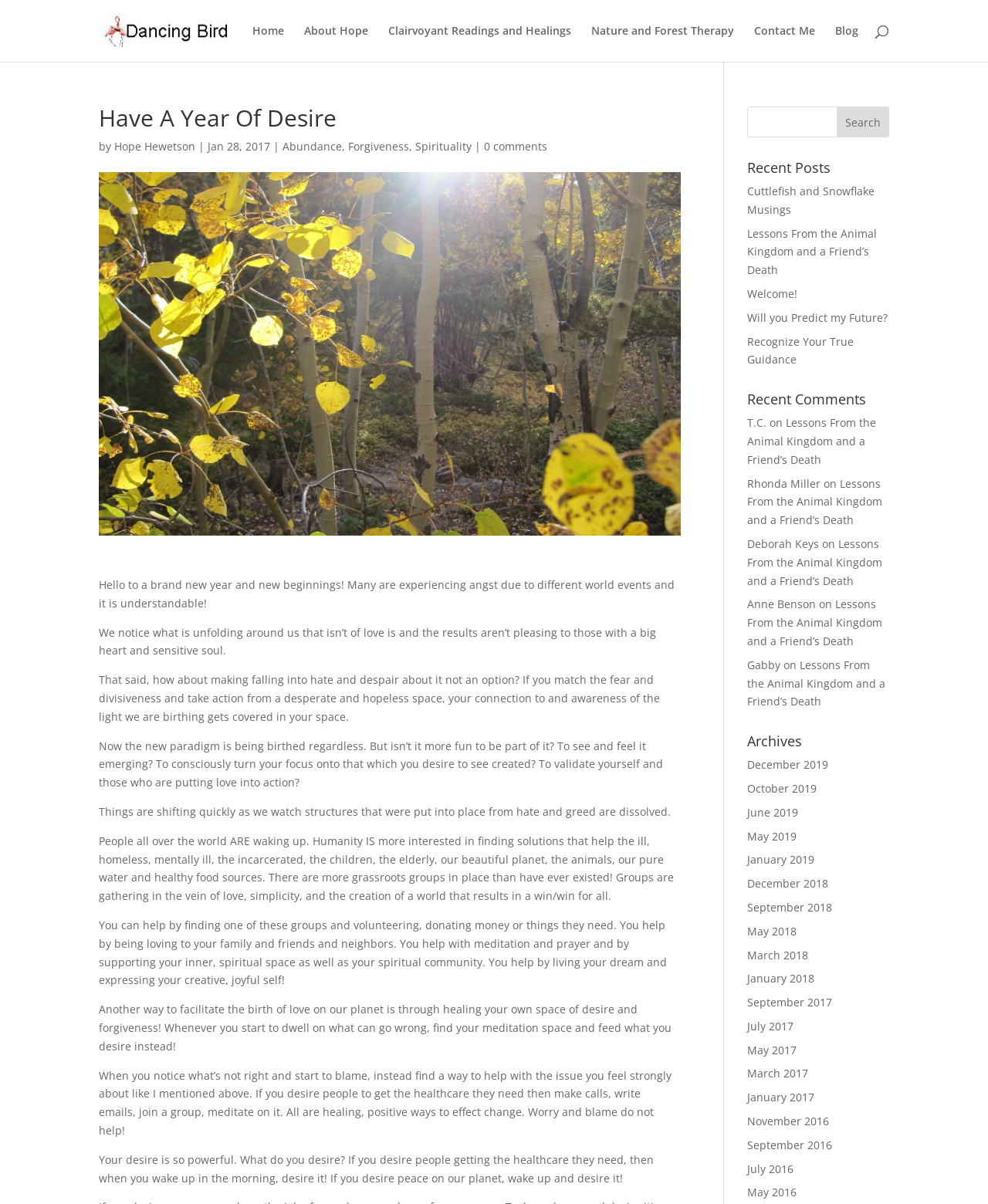Find the bounding box coordinates for the UI element whose description is: "September 2017". The coordinates should be four float numbers between 0 and 1, in the format [left, top, right, bottom].

[0.756, 0.826, 0.842, 0.839]